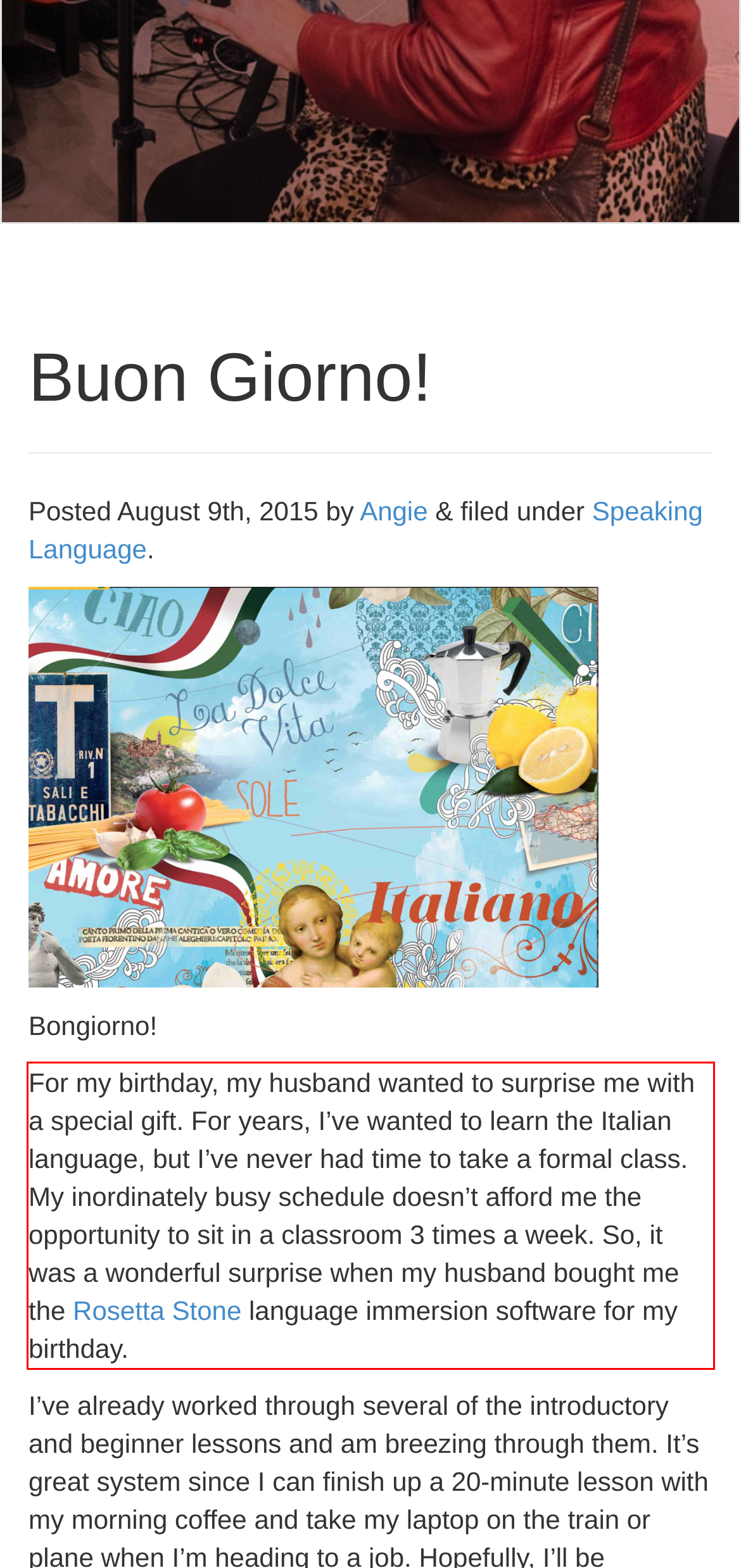From the screenshot of the webpage, locate the red bounding box and extract the text contained within that area.

For my birthday, my husband wanted to surprise me with a special gift. For years, I’ve wanted to learn the Italian language, but I’ve never had time to take a formal class. My inordinately busy schedule doesn’t afford me the opportunity to sit in a classroom 3 times a week. So, it was a wonderful surprise when my husband bought me the Rosetta Stone language immersion software for my birthday.